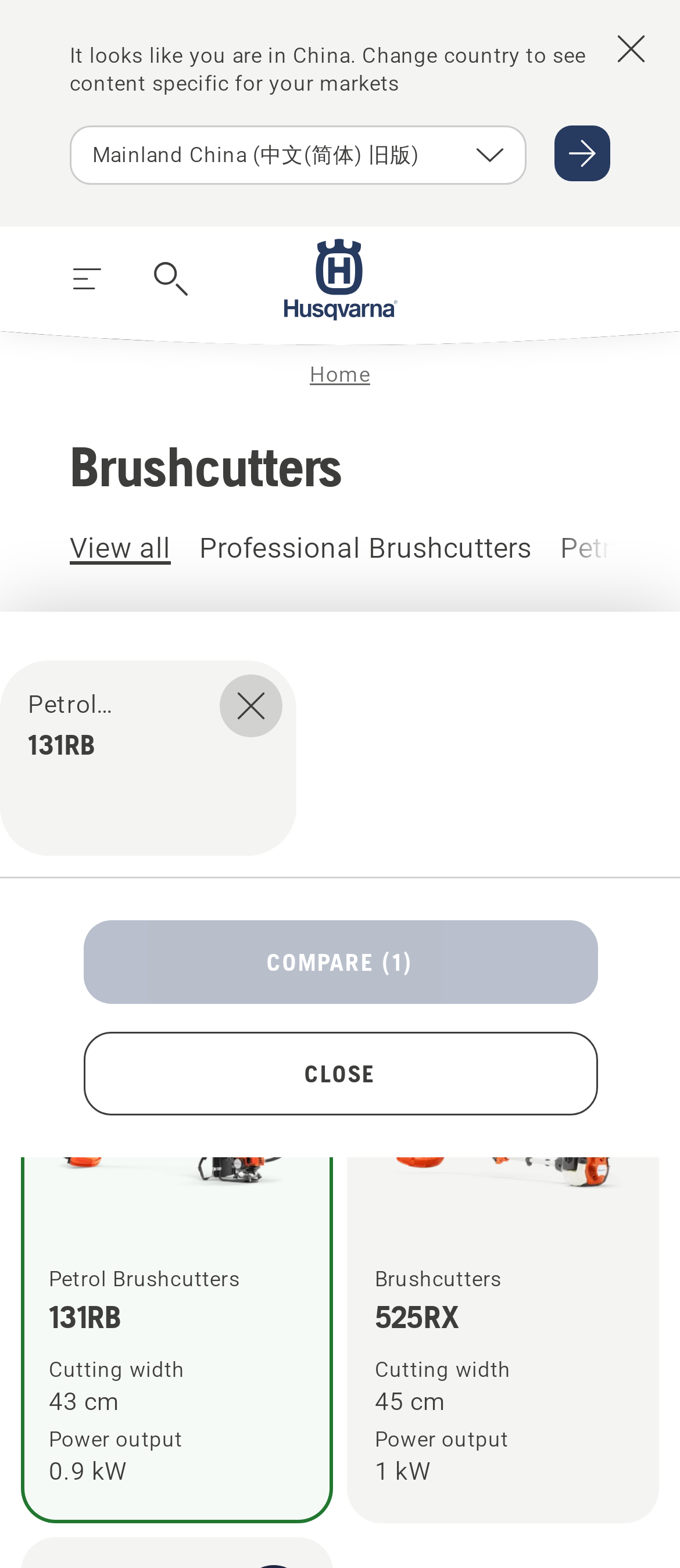Please provide a short answer using a single word or phrase for the question:
What is the type of product being showcased?

Brushcutters